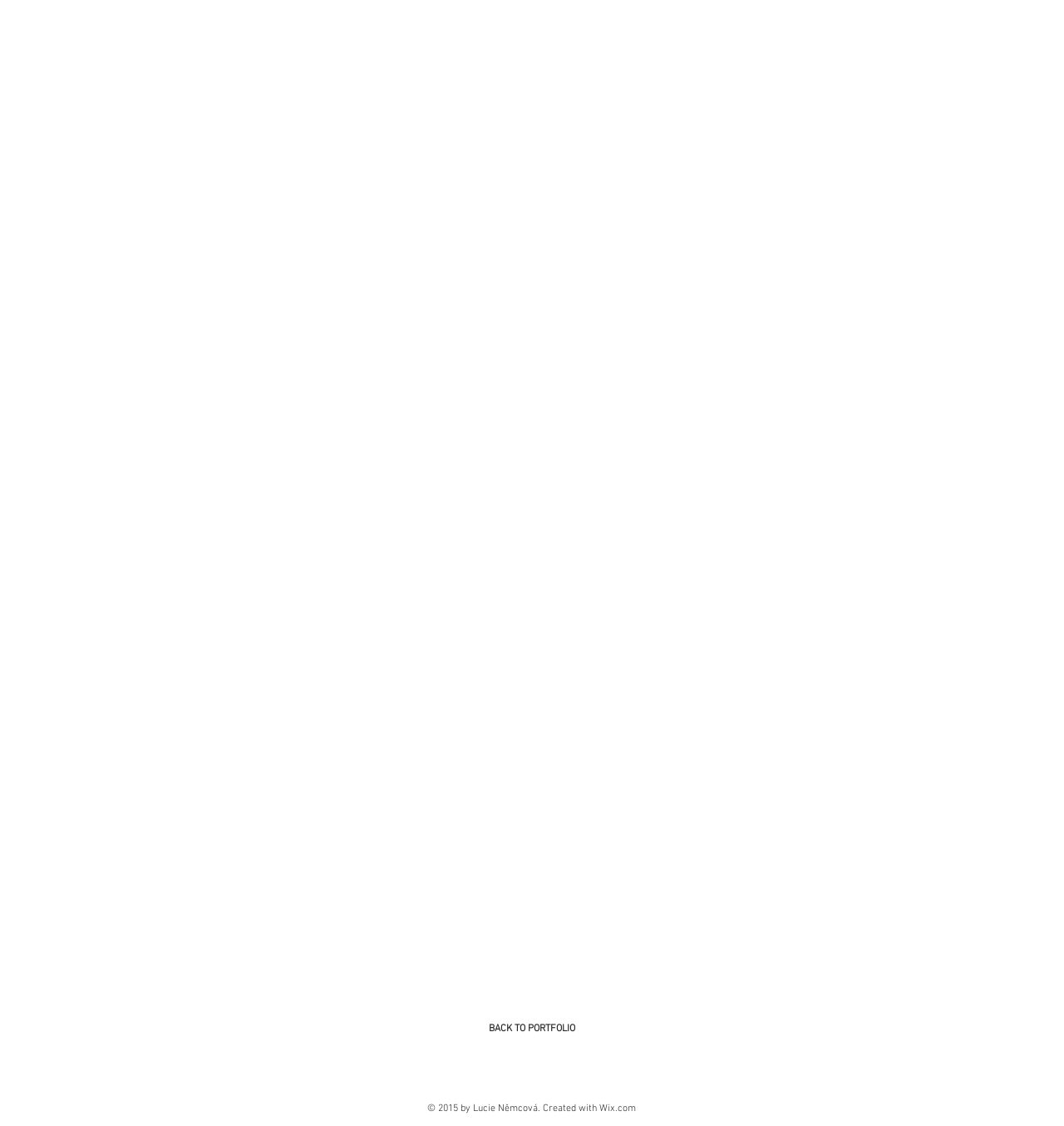How many buttons are in the Matrix gallery?
Kindly answer the question with as much detail as you can.

There are four button elements with hasPopup: menu describedby attributes, which are located within the Matrix gallery region, indicating that there are four buttons in the gallery.